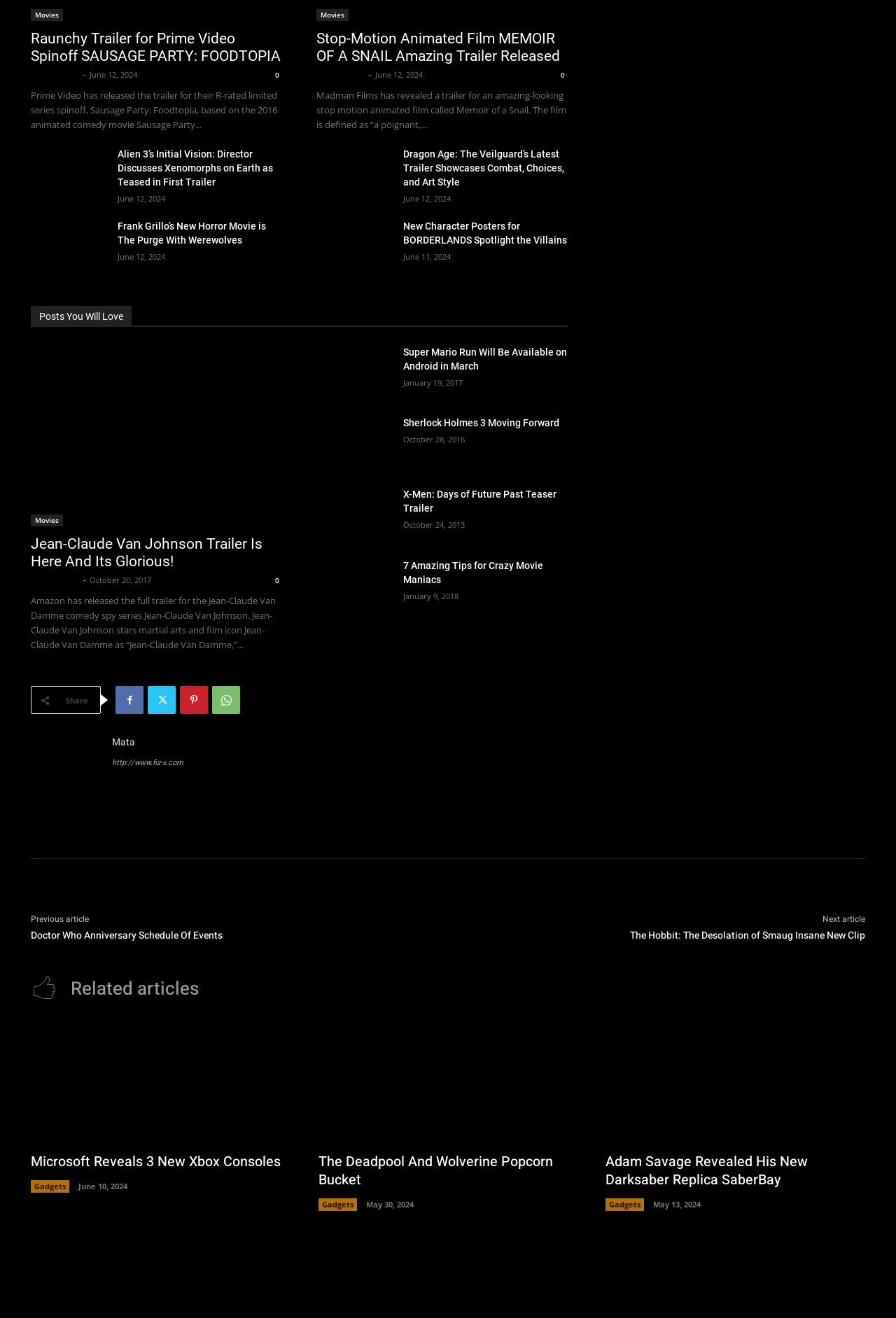Specify the bounding box coordinates of the area to click in order to follow the given instruction: "Click on the 'Mata' link."

[0.034, 0.558, 0.109, 0.609]